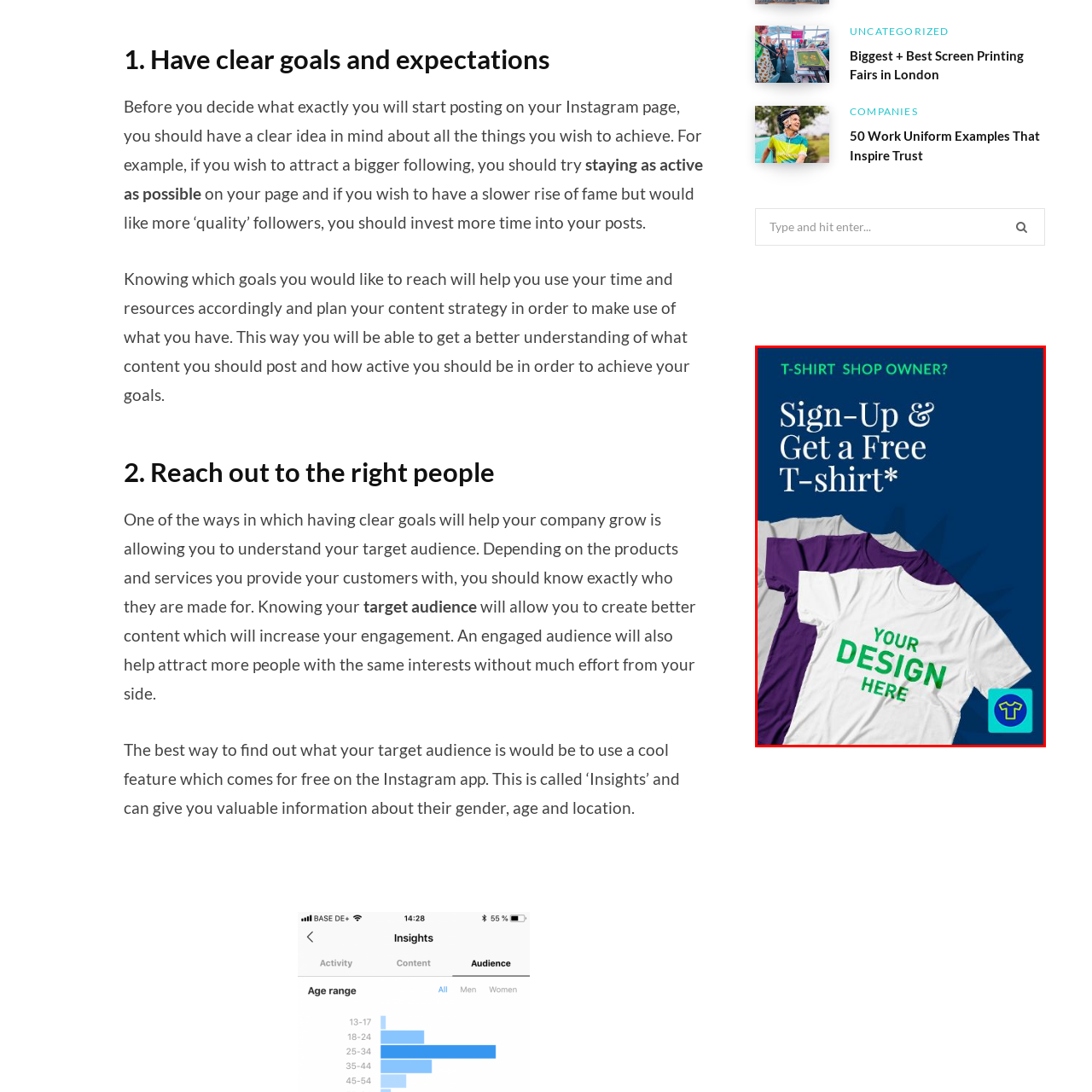Create an extensive caption describing the content of the image outlined in red.

The image promotes an enticing offer for t-shirt shop owners, featuring a visually appealing arrangement of t-shirts in vibrant colors. Dominating the design is a clear call-to-action that reads, "Sign-Up & Get a Free T-shirt*," emphasizing the promotional aspect. The foreground showcases a white t-shirt emblazoned with the text "YOUR DESIGN HERE," inviting customization and creativity. The backdrop features purple and gray t-shirts, enhancing the appeal of the offer. Additionally, a logo or symbol in the bottom right corner reinforces branding. This eye-catching advertisement is tailored for entrepreneurs in the t-shirt business, encouraging them to engage and take advantage of the free offer.